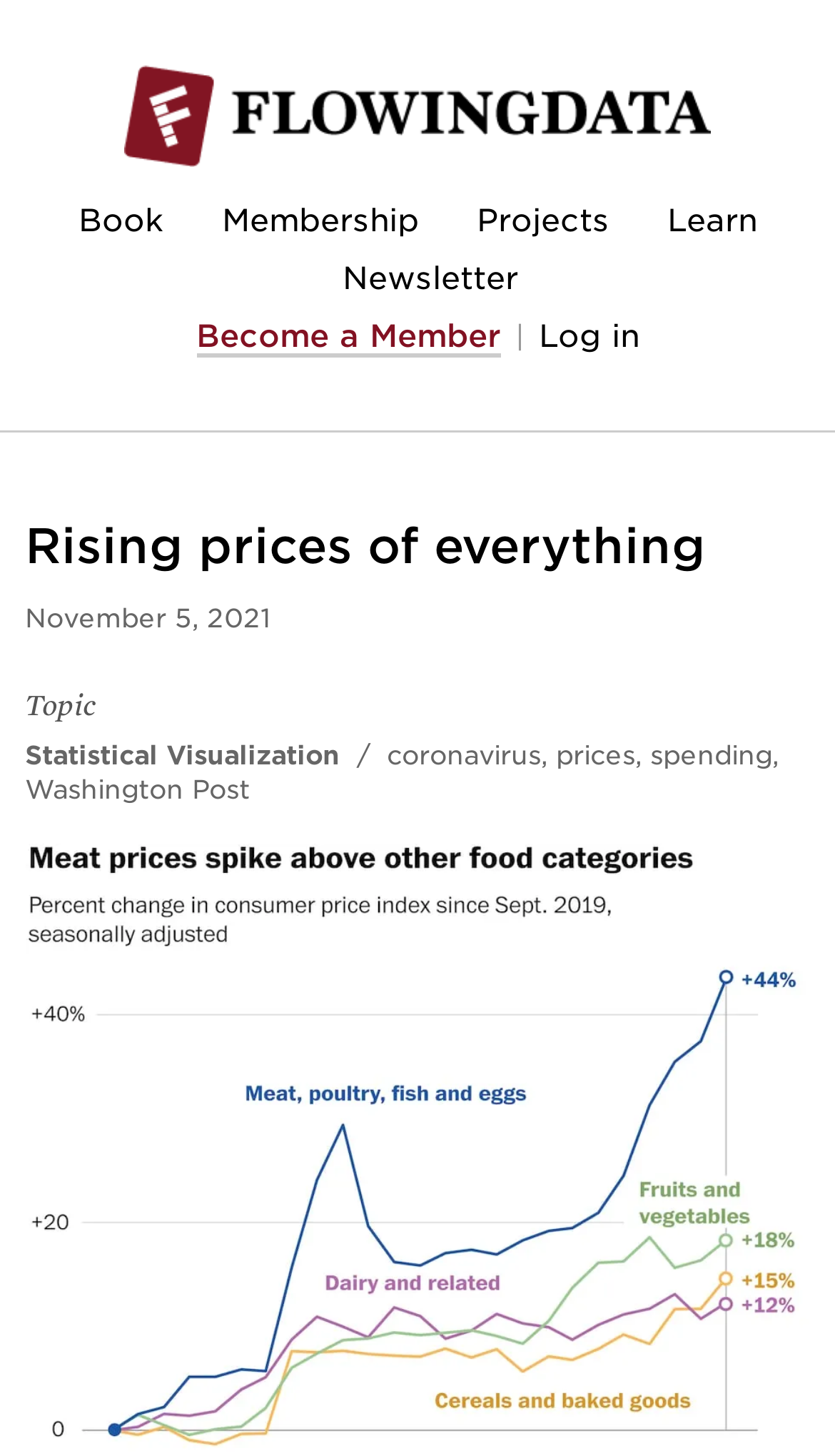Please identify the coordinates of the bounding box for the clickable region that will accomplish this instruction: "Log in to the website".

[0.645, 0.218, 0.765, 0.243]